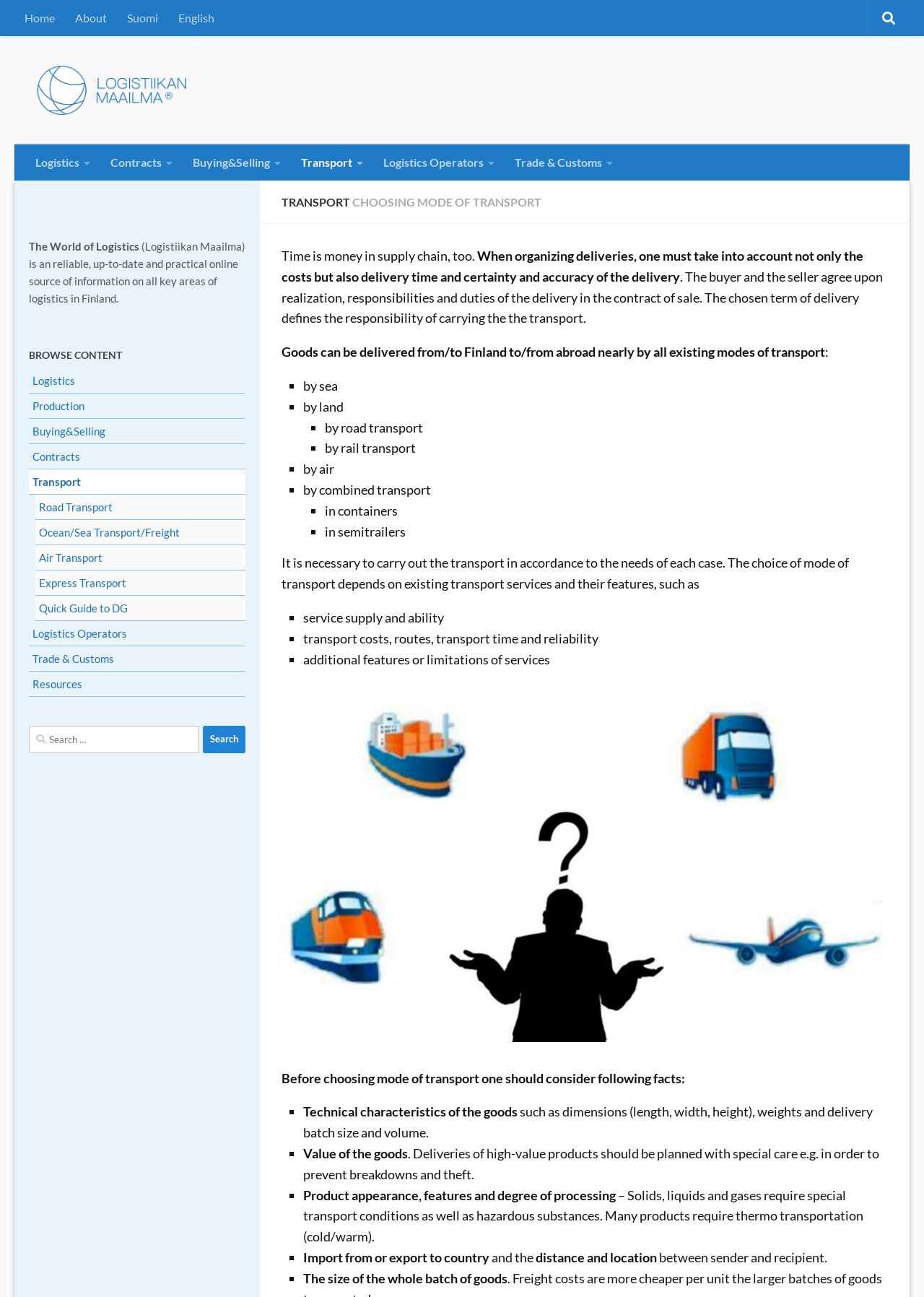Identify the bounding box coordinates necessary to click and complete the given instruction: "Go to the 'Logistics' page".

[0.031, 0.284, 0.266, 0.303]